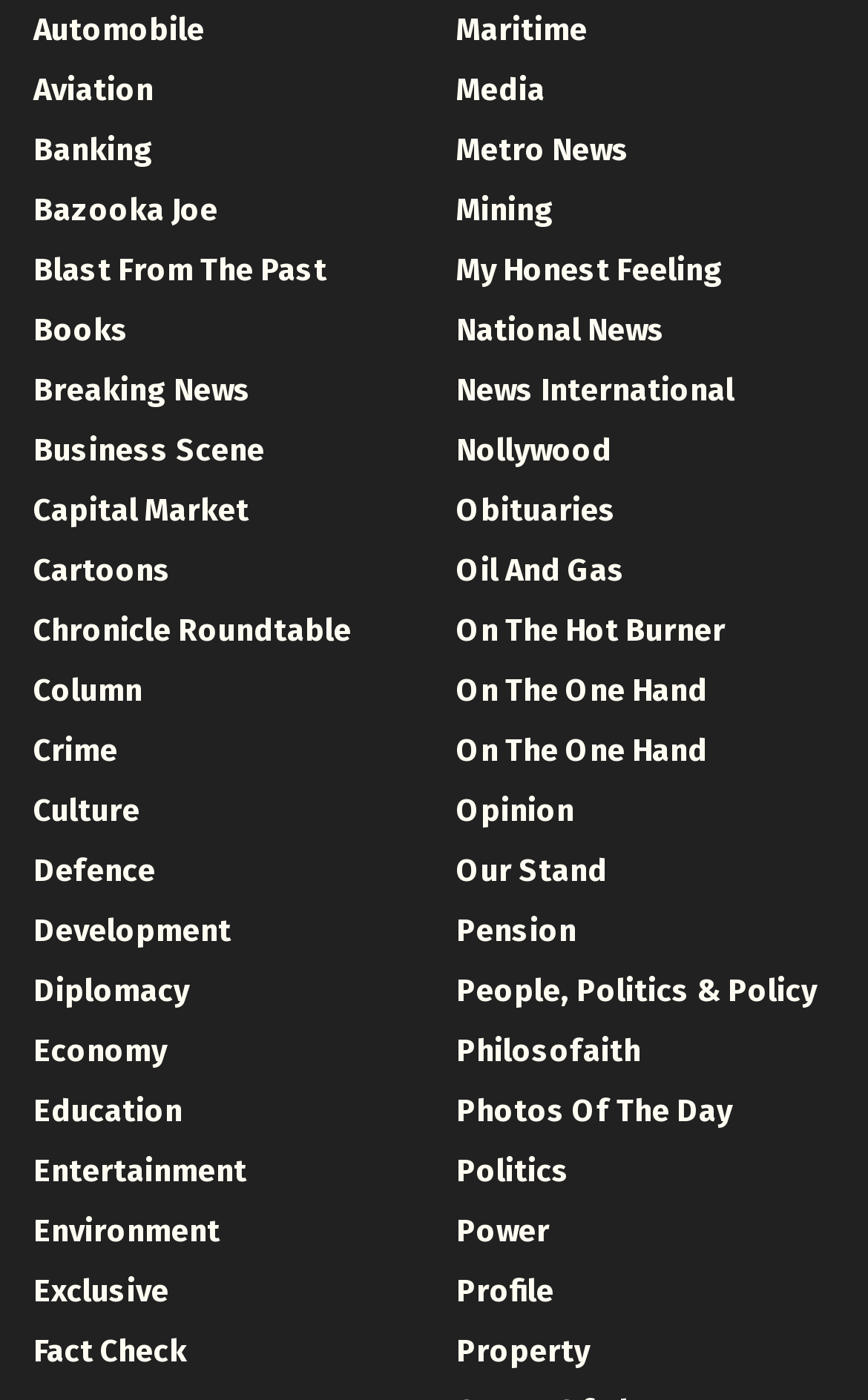Given the element description, predict the bounding box coordinates in the format (top-left x, top-left y, bottom-right x, bottom-right y). Make sure all values are between 0 and 1. Here is the element description: Debra Andrews

None